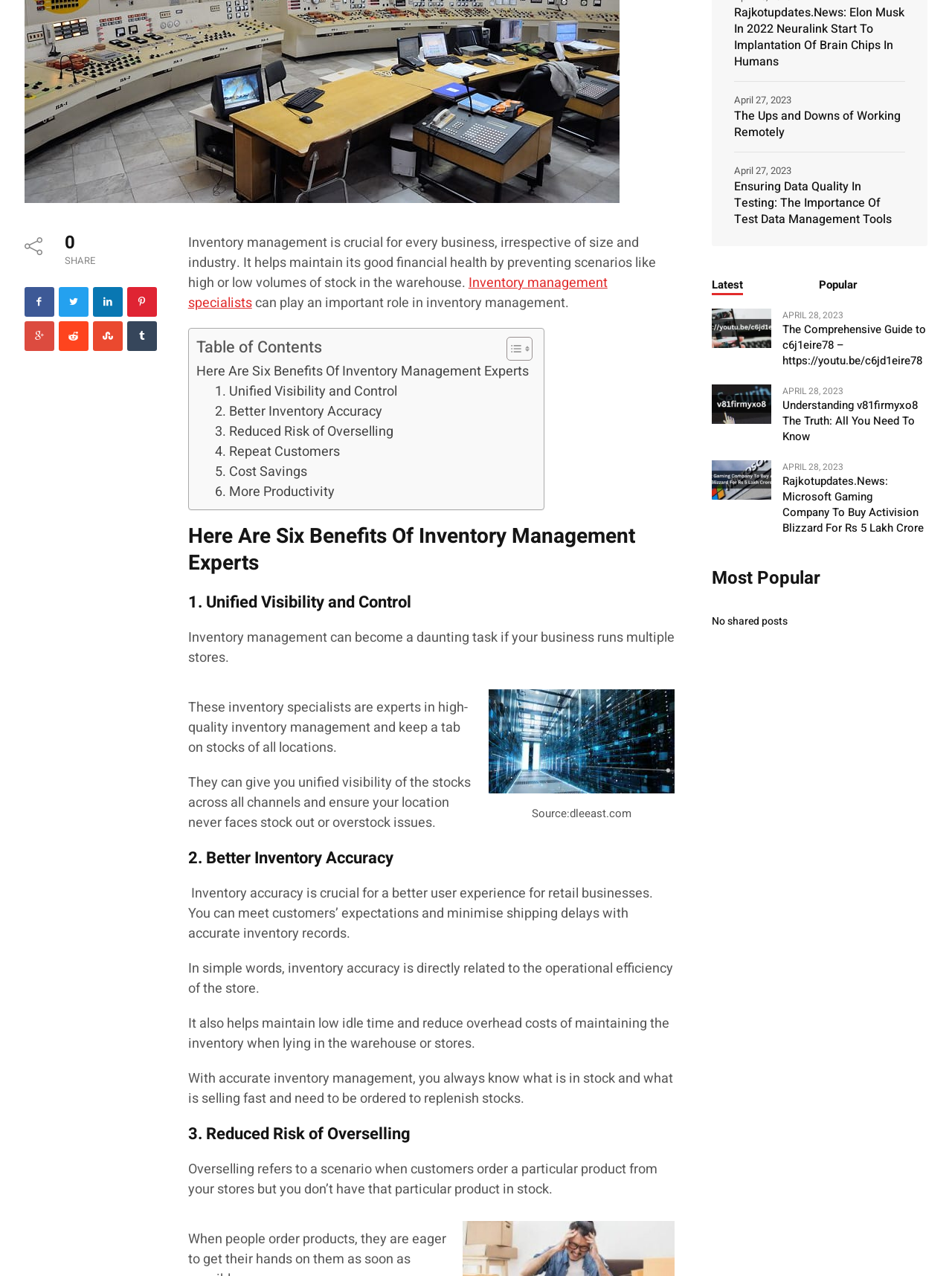Determine the bounding box for the UI element that matches this description: "4. Repeat Customers".

[0.226, 0.346, 0.357, 0.362]